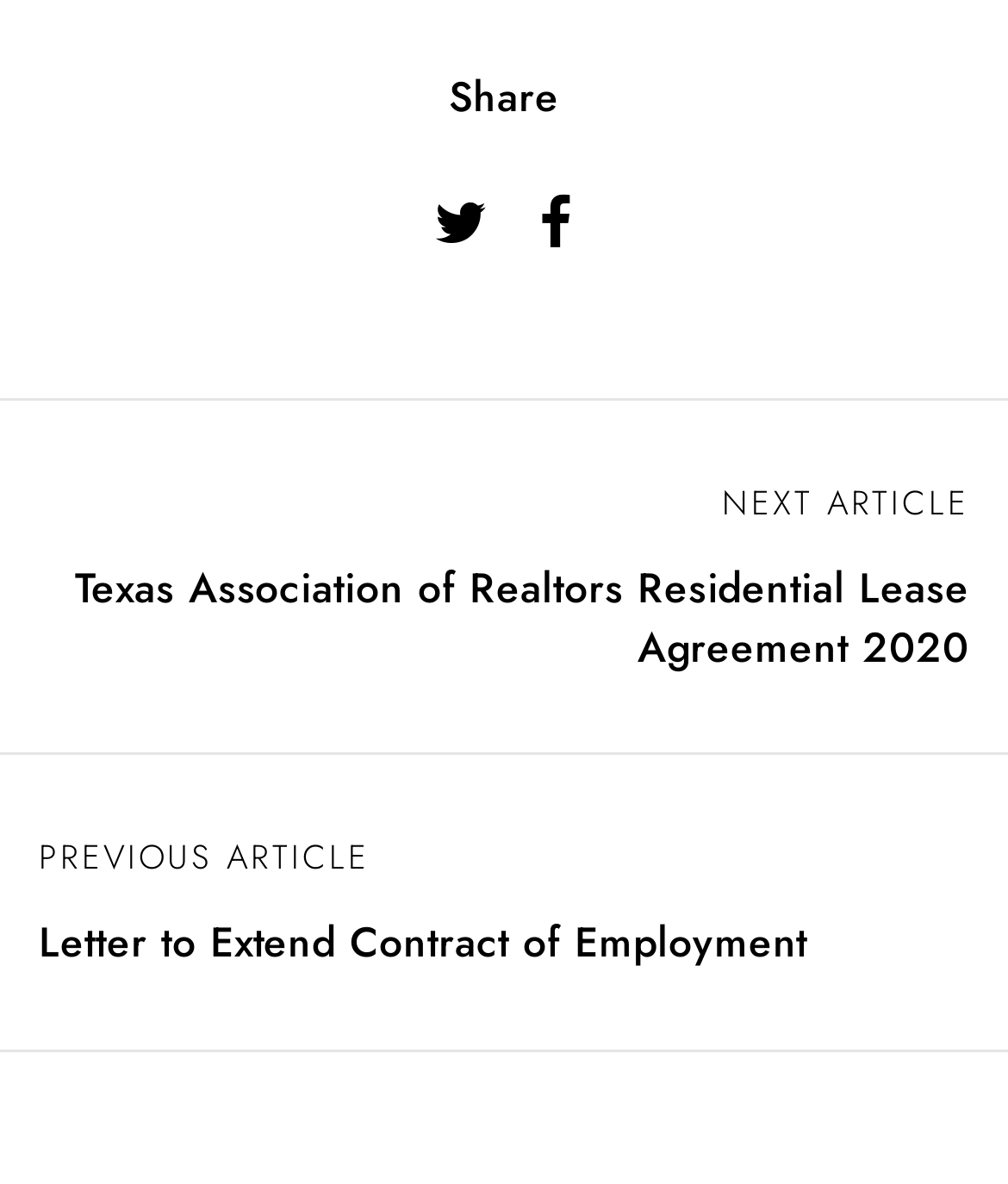What is the function of the links in the navigation section?
Answer with a single word or short phrase according to what you see in the image.

Navigating articles